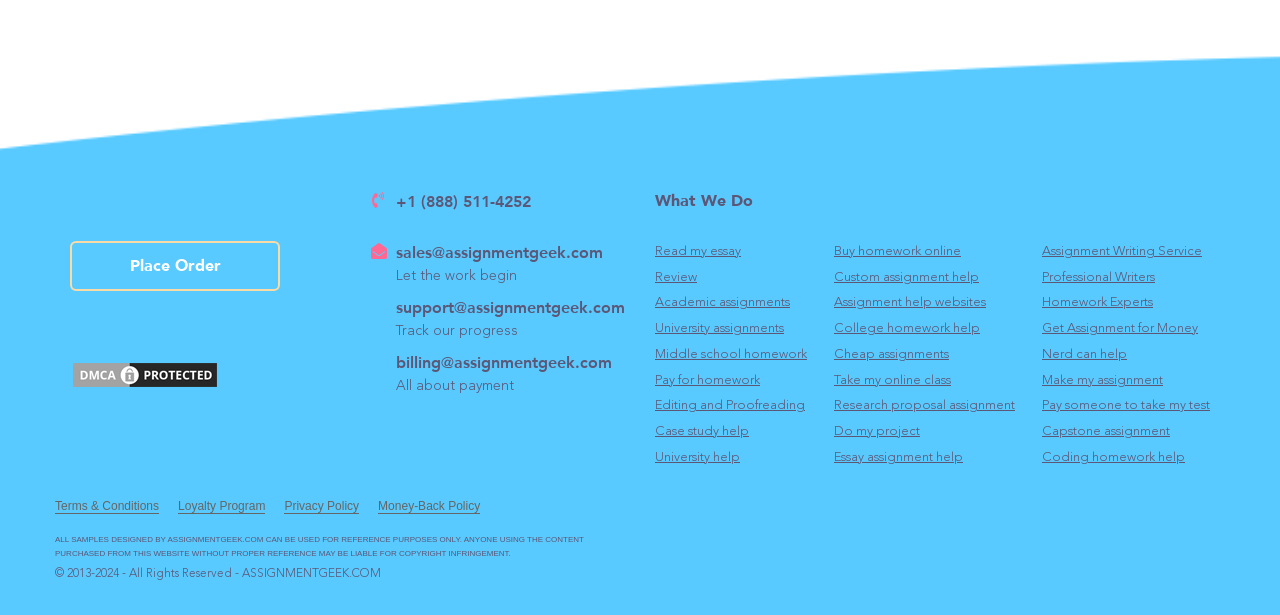What is the phone number to contact?
Please provide a comprehensive and detailed answer to the question.

The phone number to contact can be found in the link element with the description '+1 (888) 511-4252' and bounding box coordinates [0.309, 0.309, 0.415, 0.343]